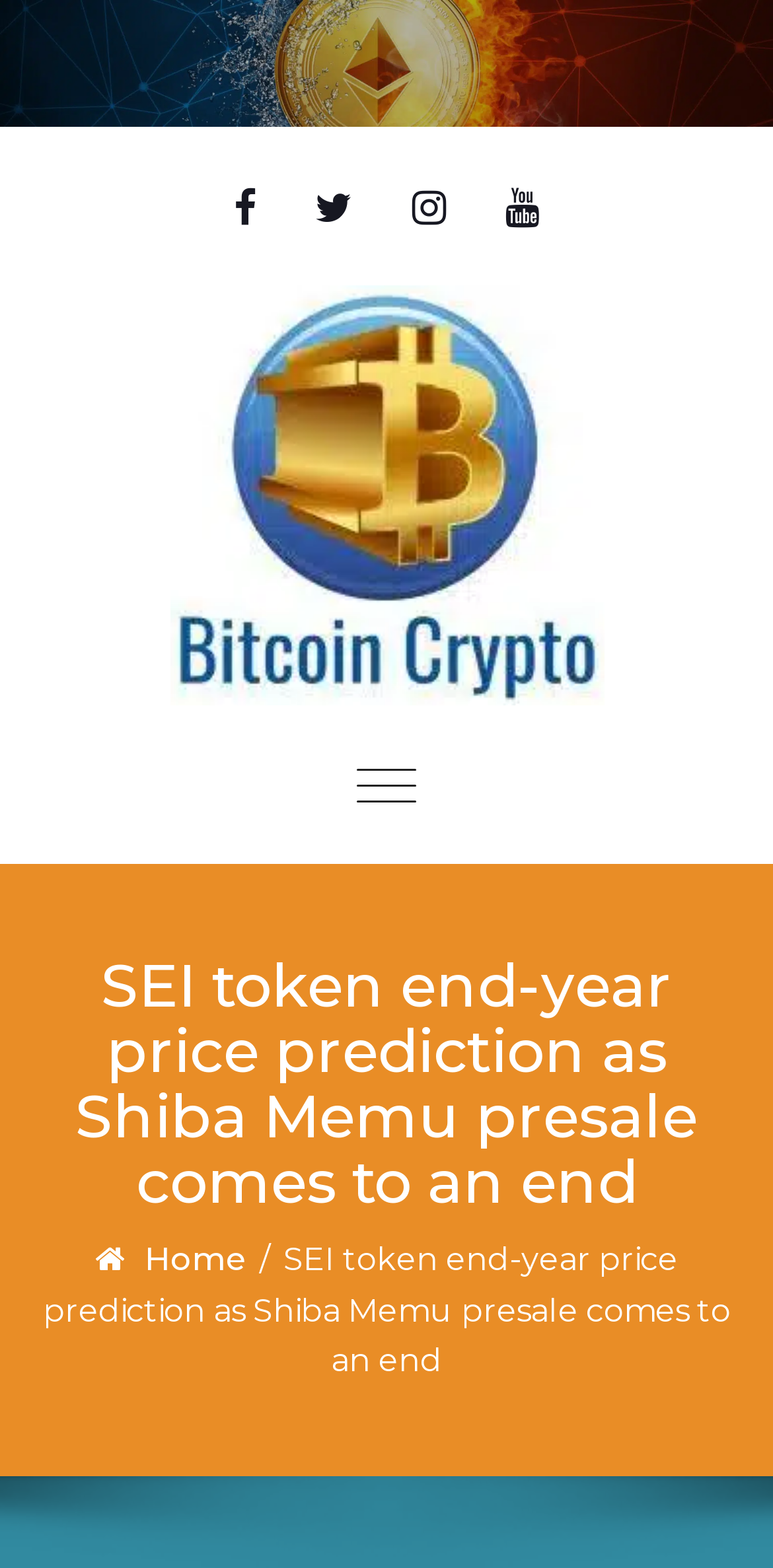What is the predicted end-year price of SEI token?
Provide a thorough and detailed answer to the question.

Based on the webpage content, it is mentioned that SEI's end-of-year outlook points to a $0.52 max, indicating the predicted end-year price of SEI token.